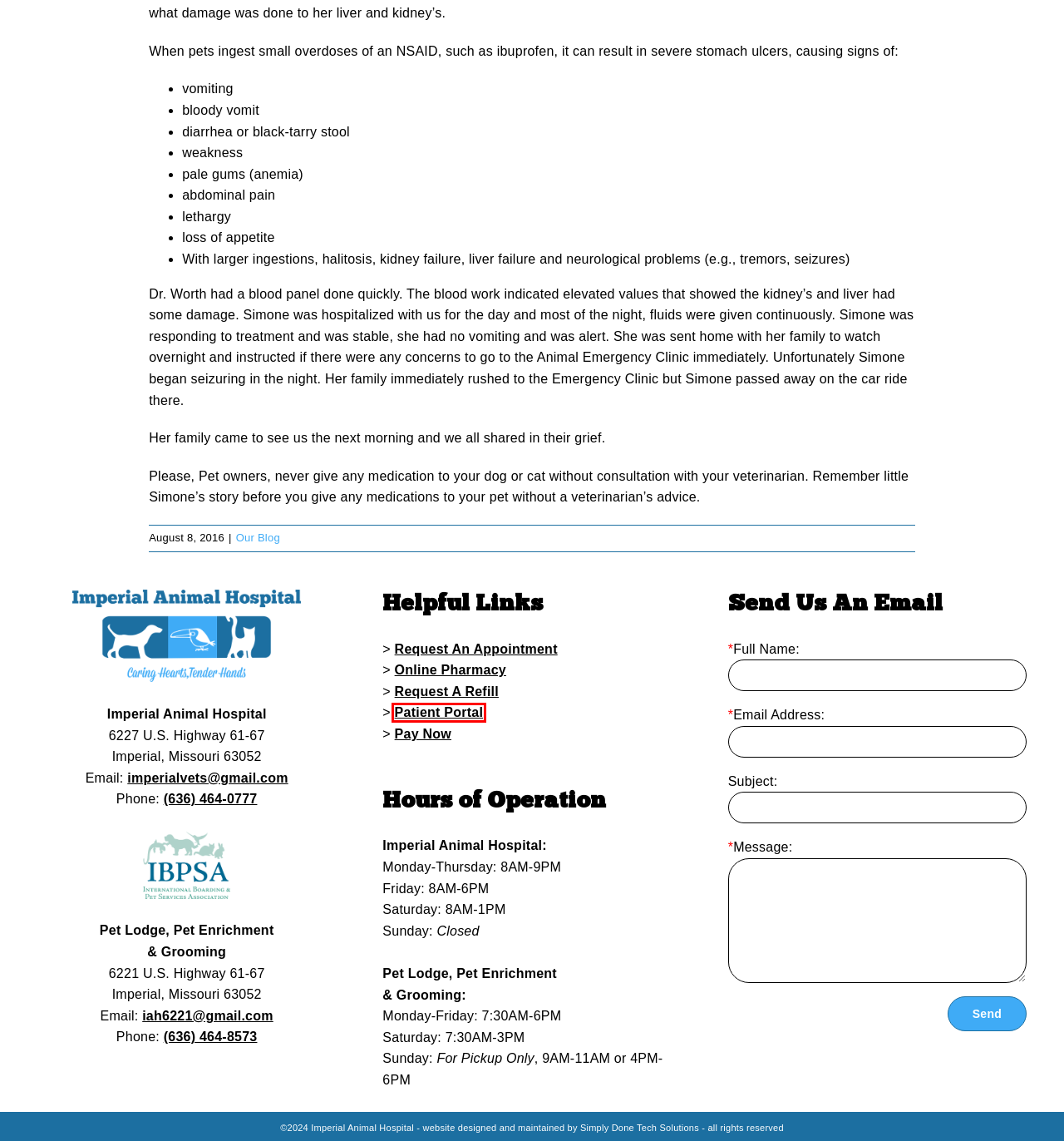You are looking at a screenshot of a webpage with a red bounding box around an element. Determine the best matching webpage description for the new webpage resulting from clicking the element in the red bounding box. Here are the descriptions:
A. PayPal
B. Serving Veterinarians Around the Globe - Simply Done Tech Solutions
C. Imperial Animal Hospital – Imperial Animal Hospital – Imperial, MO
D. AllyConnect
E. Dance of the Honeybees!!!! – Imperial Animal Hospital – Imperial, MO
F. Veterinary Services – Imperial Animal Hospital – Imperial, MO
G. PetPage
H. Our Blog – Imperial Animal Hospital – Imperial, MO

G